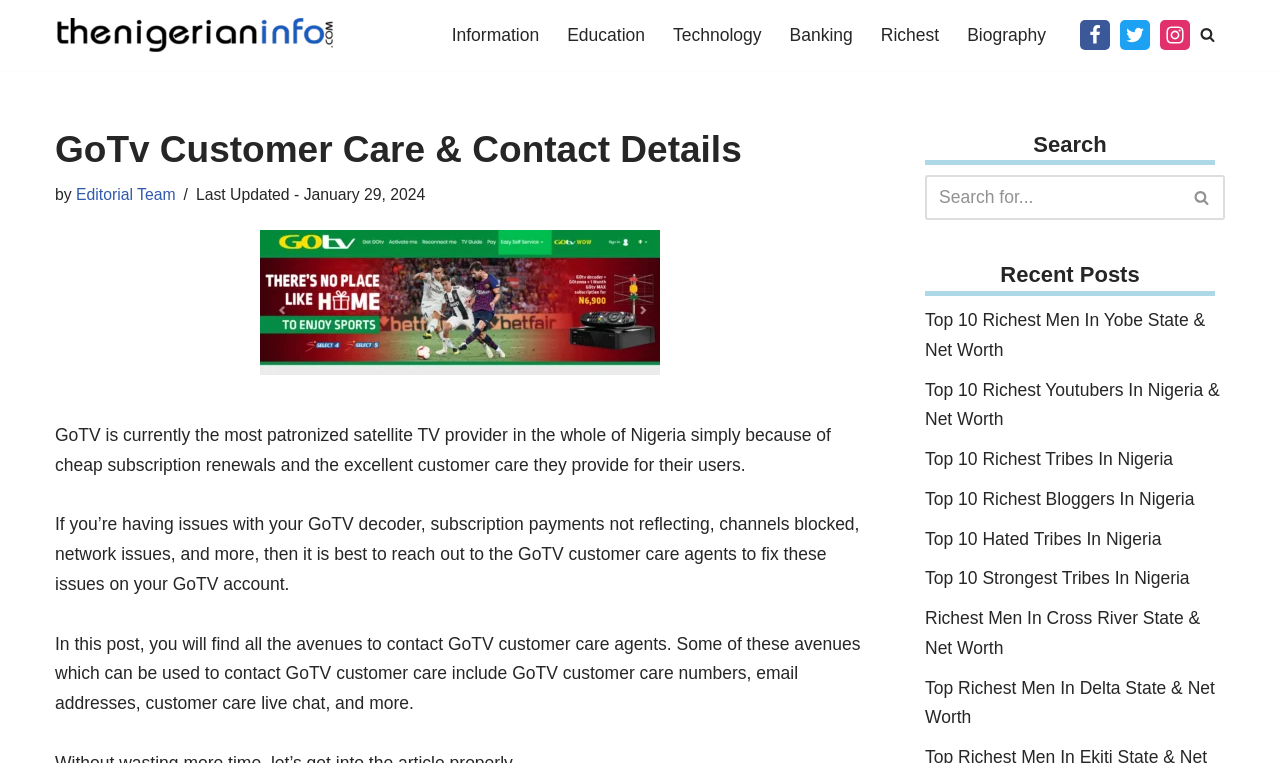Refer to the image and provide an in-depth answer to the question: 
What is the name of the satellite TV provider?

The webpage is about GoTV customer care and contact details, and the first sentence of the webpage mentions that GoTV is the most patronized satellite TV provider in Nigeria.